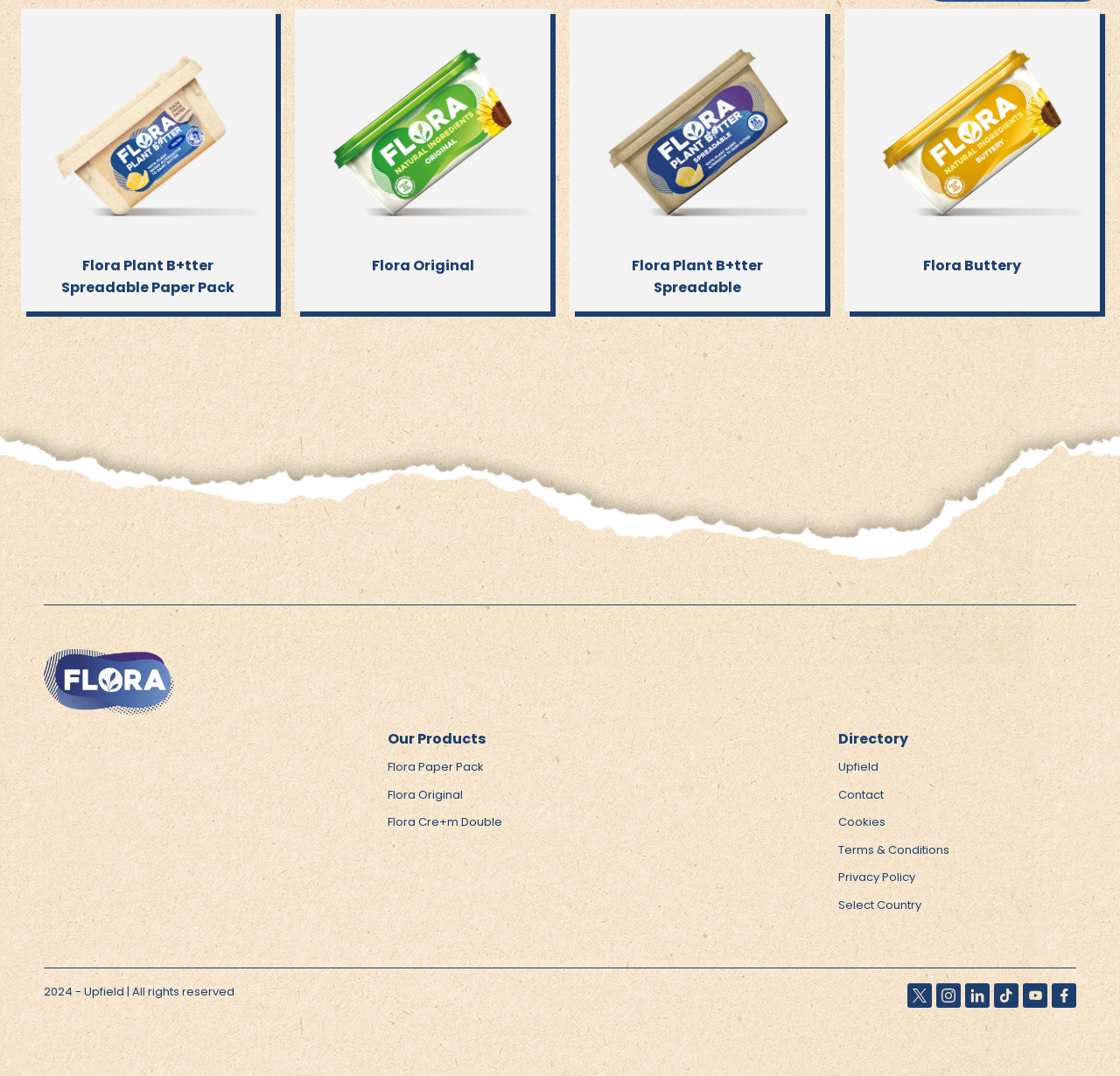How many Flora products are listed?
Look at the screenshot and provide an in-depth answer.

I counted the number of links with 'Flora' in their text, which are 'Flora Plant B+tter Spreadable Paper Pack', 'Flora Original', 'Flora Plant B+tter Spreadable', and 'Flora Buttery'. There are 4 such links.